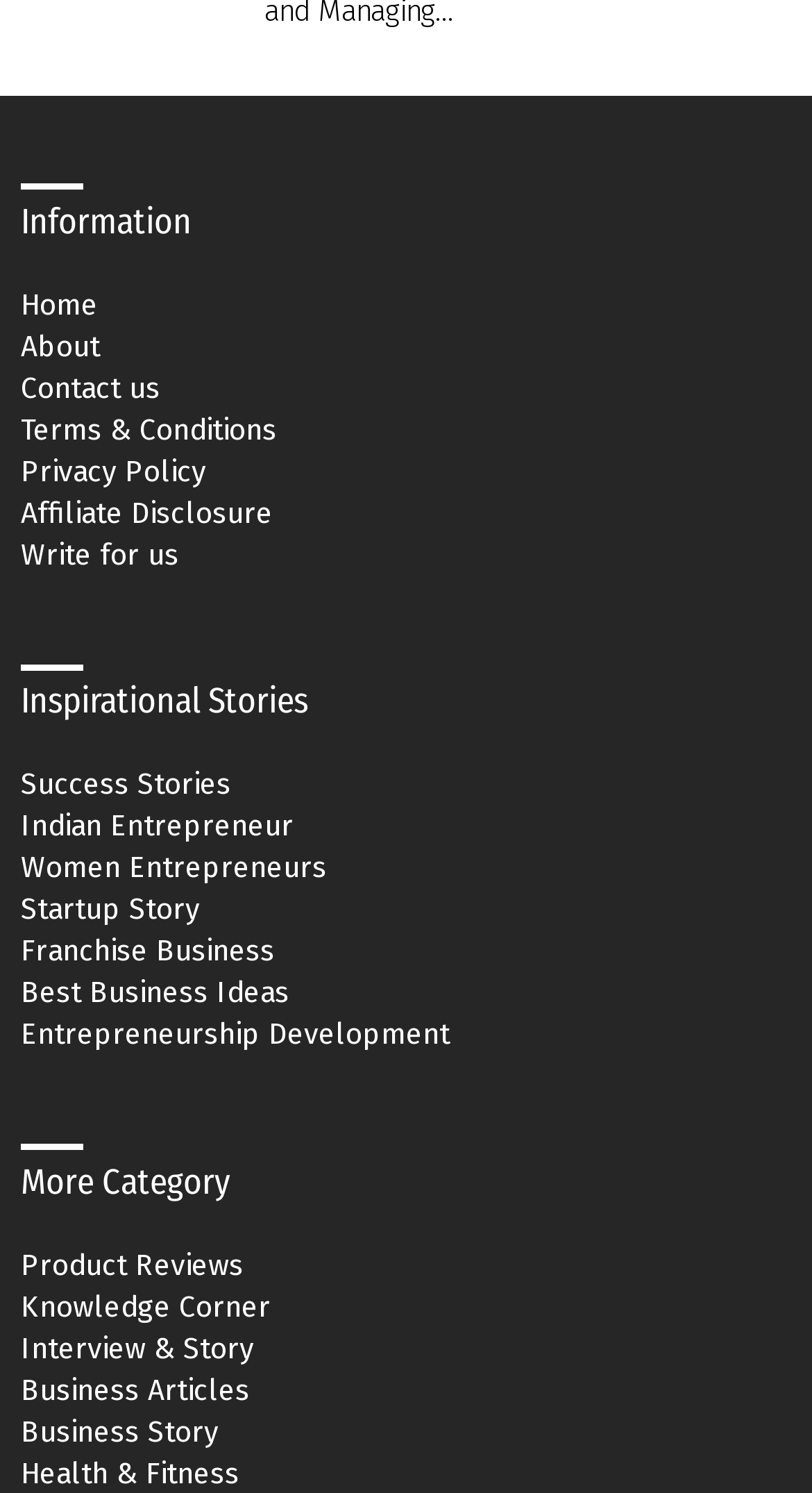Find and provide the bounding box coordinates for the UI element described with: "Health & Fitness".

[0.026, 0.975, 0.974, 1.0]